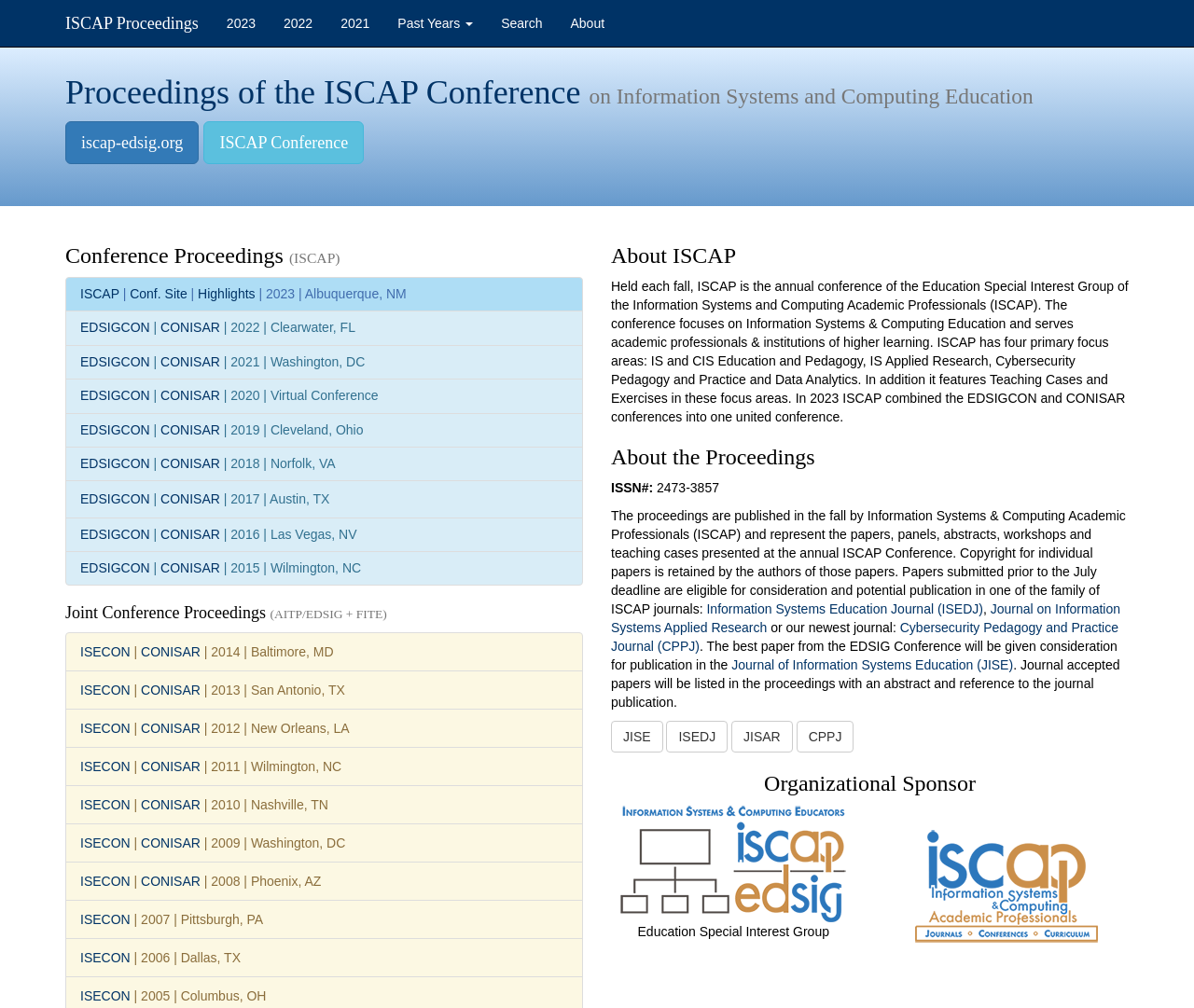Summarize the webpage in an elaborate manner.

The webpage is about the EDSIGCON Proceedings, which appears to be a collection of conference proceedings related to Information Systems and Computing Education. 

At the top of the page, there are several links to different years, including 2023, 2022, 2021, and a button to access past years. Next to these links, there are links to "Search" and "About". 

Below these links, there is a heading that reads "Proceedings of the ISCAP Conference on Information Systems and Computing Education". Underneath this heading, there are two links: "iscap-edsig.org" and "ISCAP Conference". 

The main content of the page is a list of conference proceedings, with each item featuring a heading that includes the conference name, location, and year. These headings are followed by links to the conference website, highlights, and other relevant information. The list of proceedings goes back to 2005. 

On the right side of the page, there are two sections: "About ISCAP" and "About the Proceedings". The "About ISCAP" section provides a brief description of the ISCAP conference, its focus areas, and its history. The "About the Proceedings" section explains that the proceedings are published annually and feature papers, panels, abstracts, workshops, and teaching cases presented at the conference. It also mentions that individual papers retain their copyright and that papers submitted before the July deadline are eligible for publication in one of the ISCAP journals.